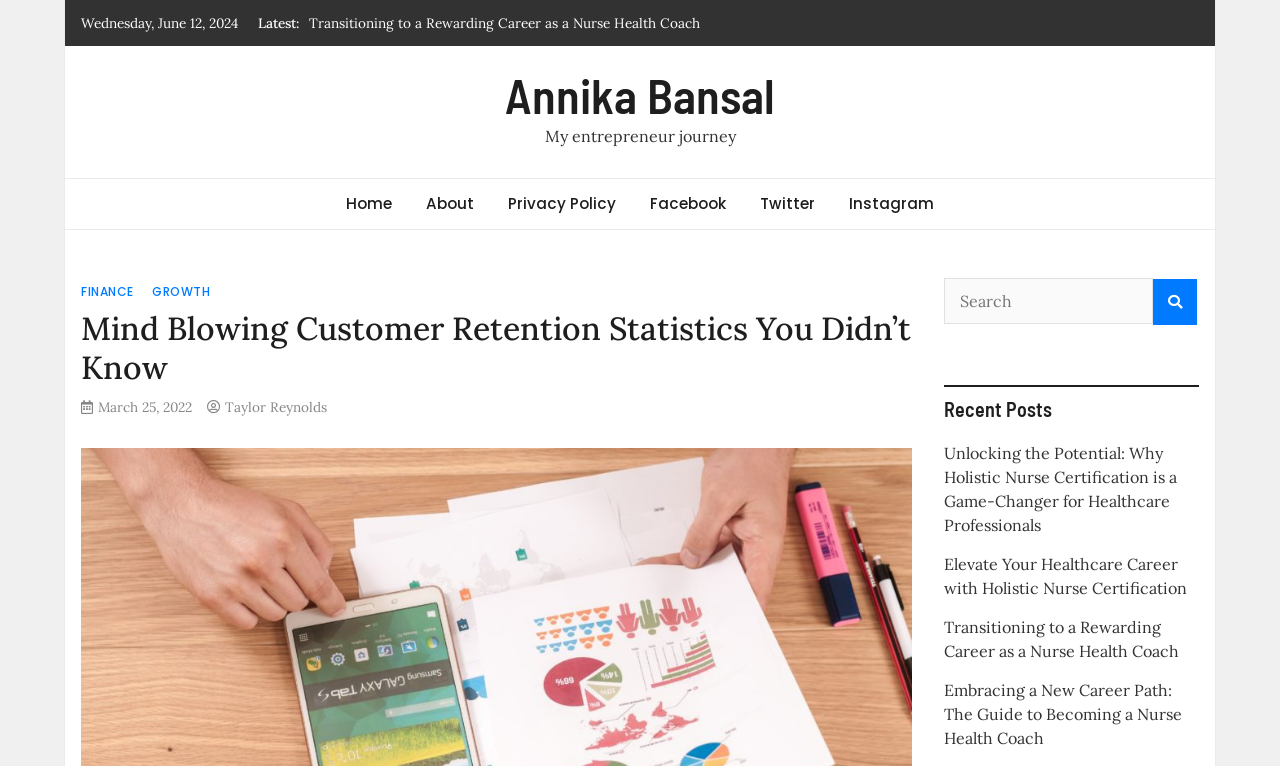Determine the bounding box for the UI element as described: "Home". The coordinates should be represented as four float numbers between 0 and 1, formatted as [left, top, right, bottom].

[0.259, 0.234, 0.318, 0.299]